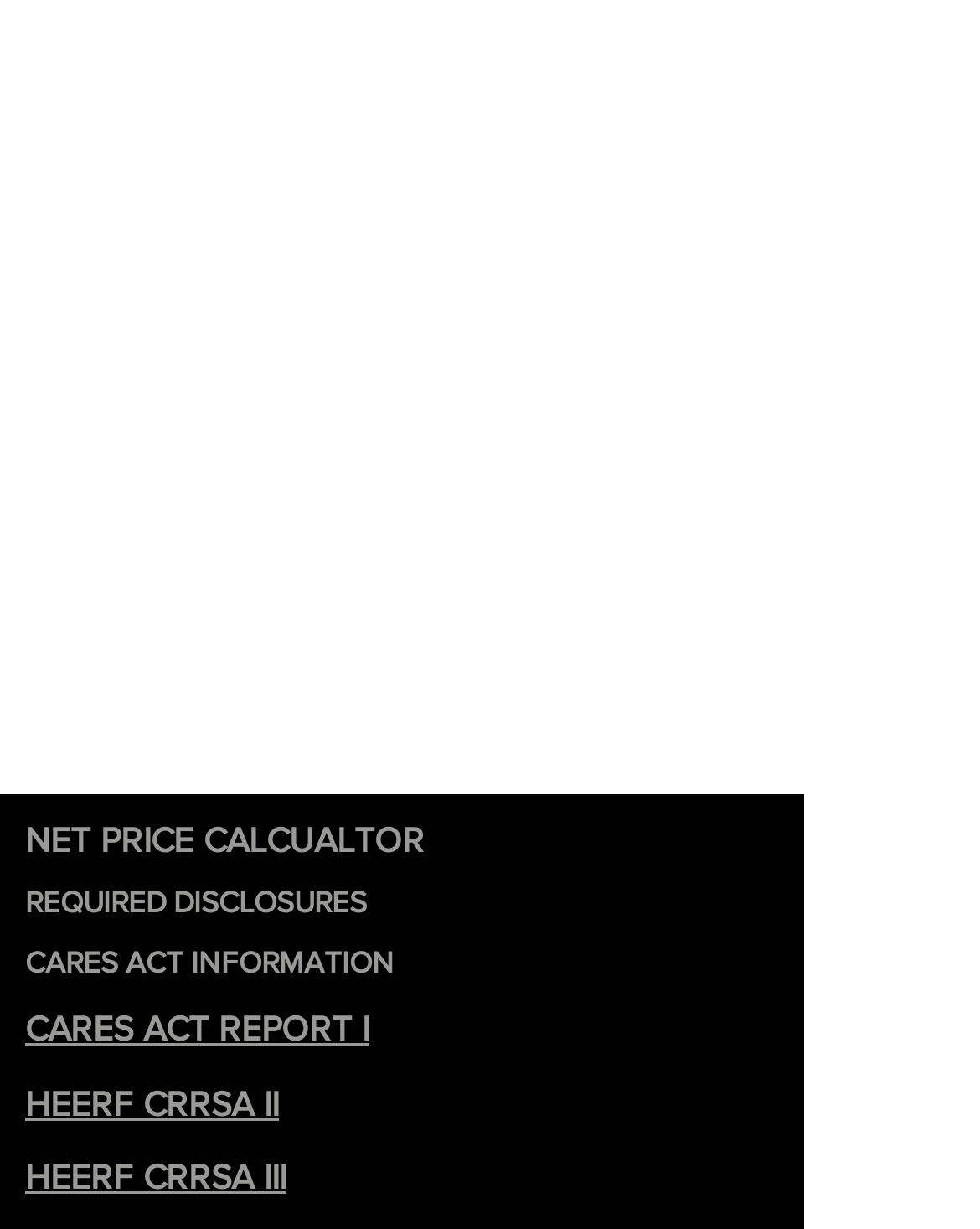Give a concise answer using only one word or phrase for this question:
How many cares act reports are available on this webpage?

Two